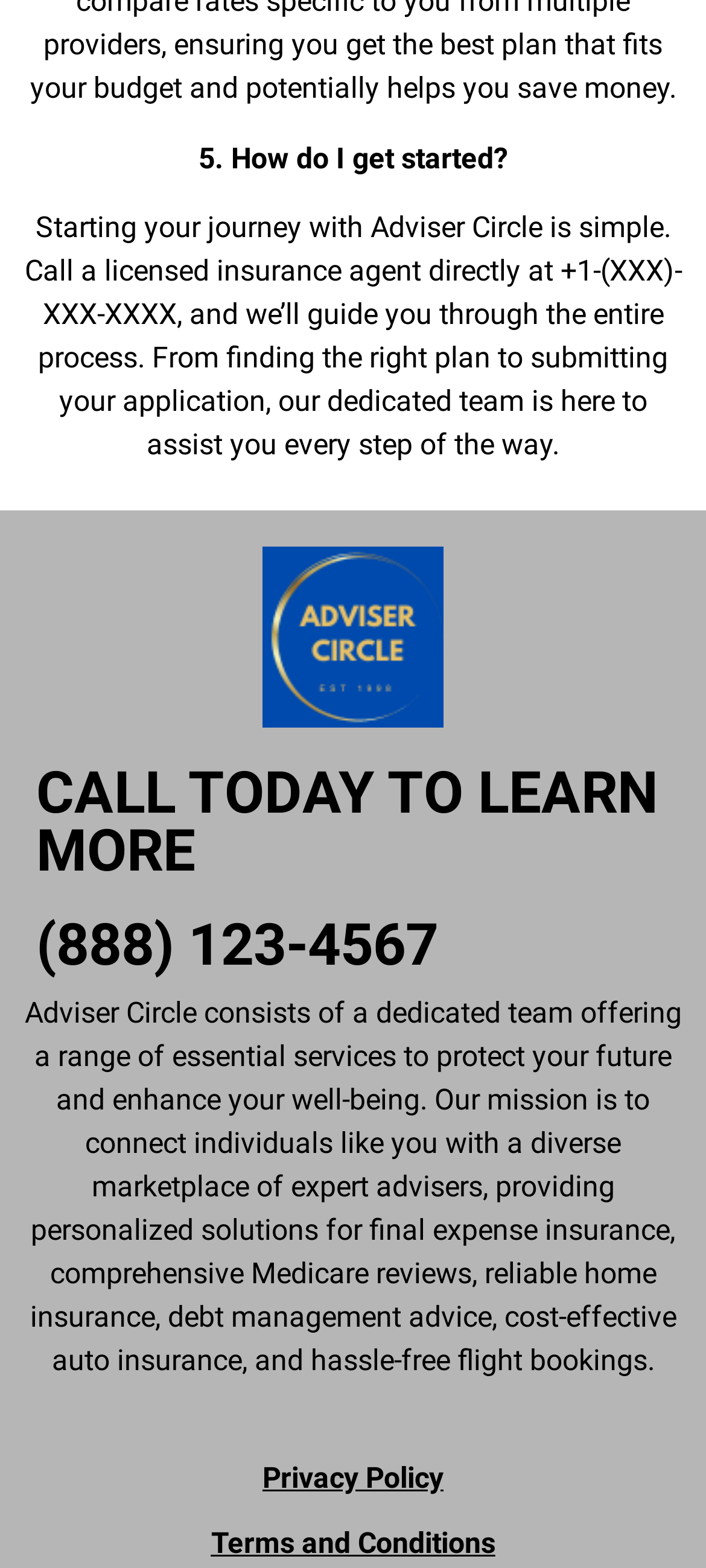What is the phone number to call for more information?
Using the information from the image, answer the question thoroughly.

The phone number can be found in the heading element on the webpage, which is '(888) 123-4567'. This is likely the contact number for the company or service.